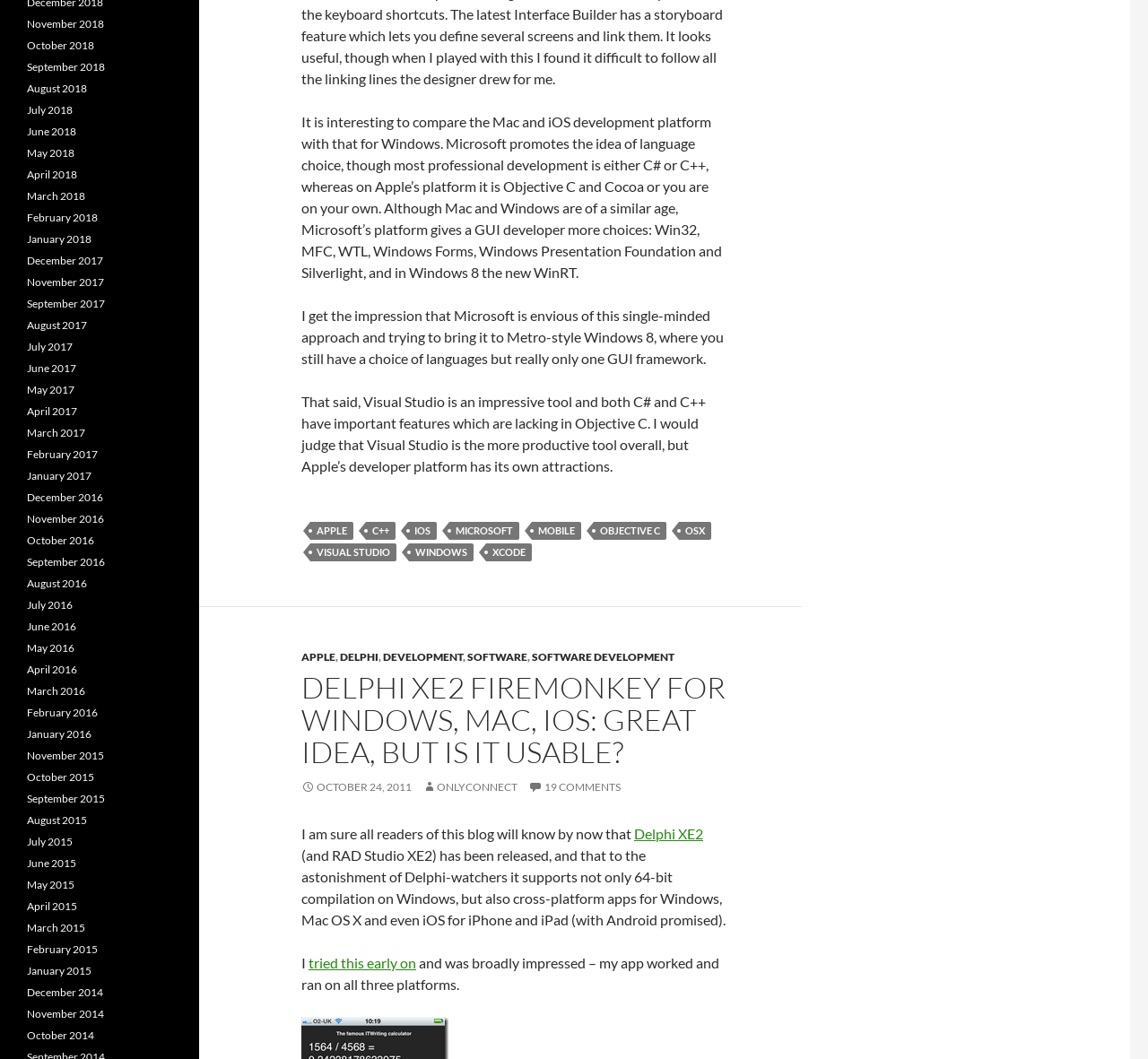Provide the bounding box coordinates in the format (top-left x, top-left y, bottom-right x, bottom-right y). All values are floating point numbers between 0 and 1. Determine the bounding box coordinate of the UI element described as: tried this early on

[0.269, 0.901, 0.362, 0.917]